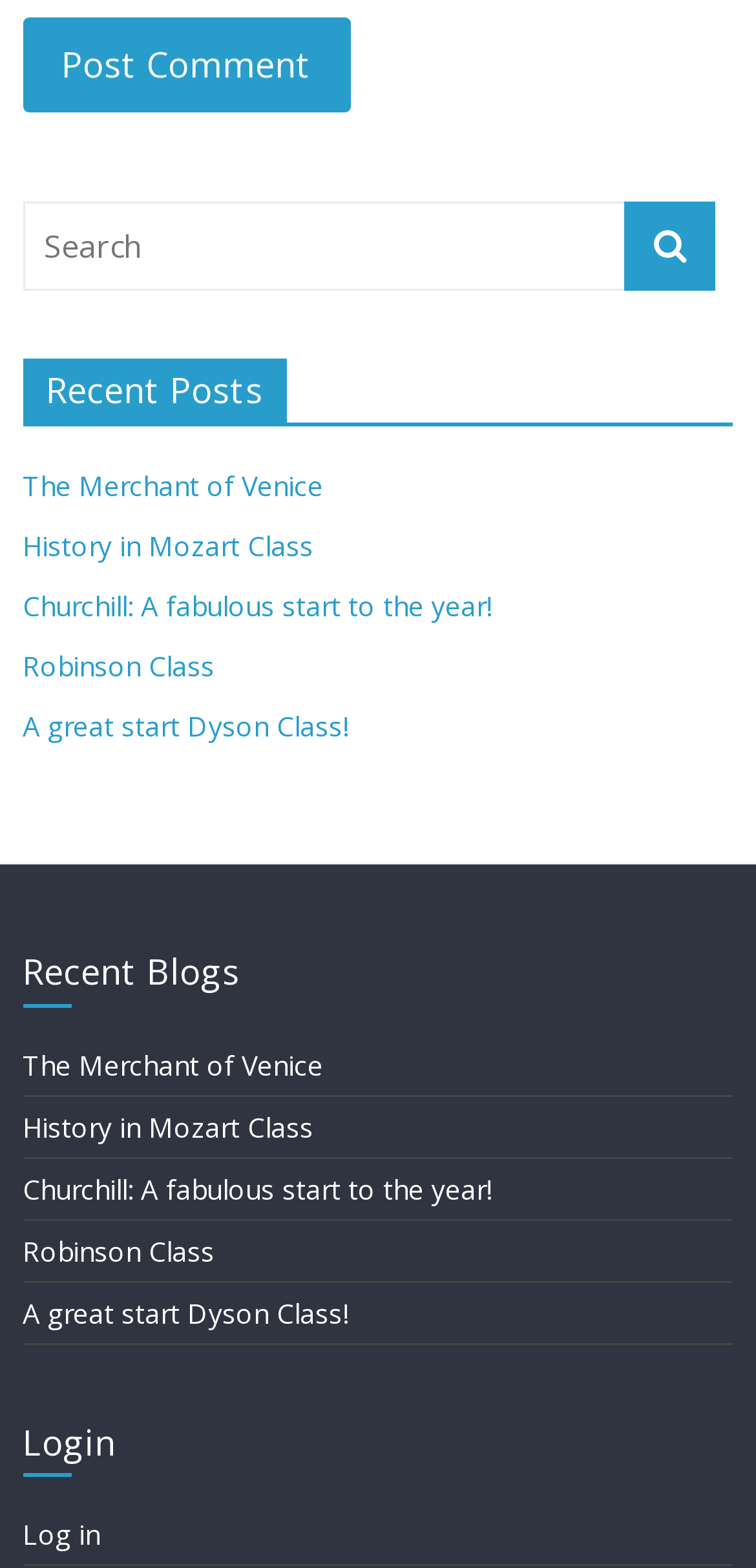Give a concise answer using only one word or phrase for this question:
What is the second heading under the search bar?

Recent Posts